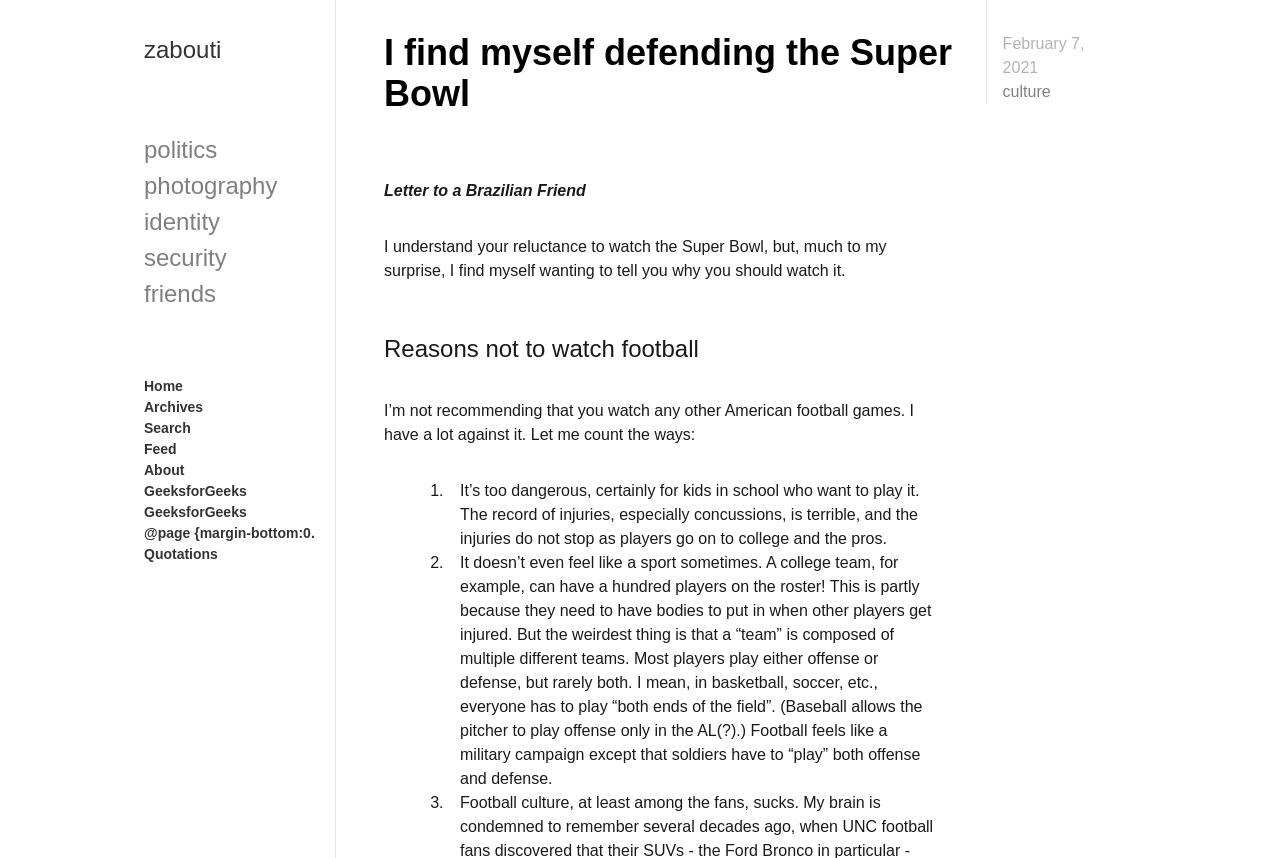Based on the provided description, "February 7, 2021", find the bounding box of the corresponding UI element in the screenshot.

[0.783, 0.037, 0.888, 0.093]